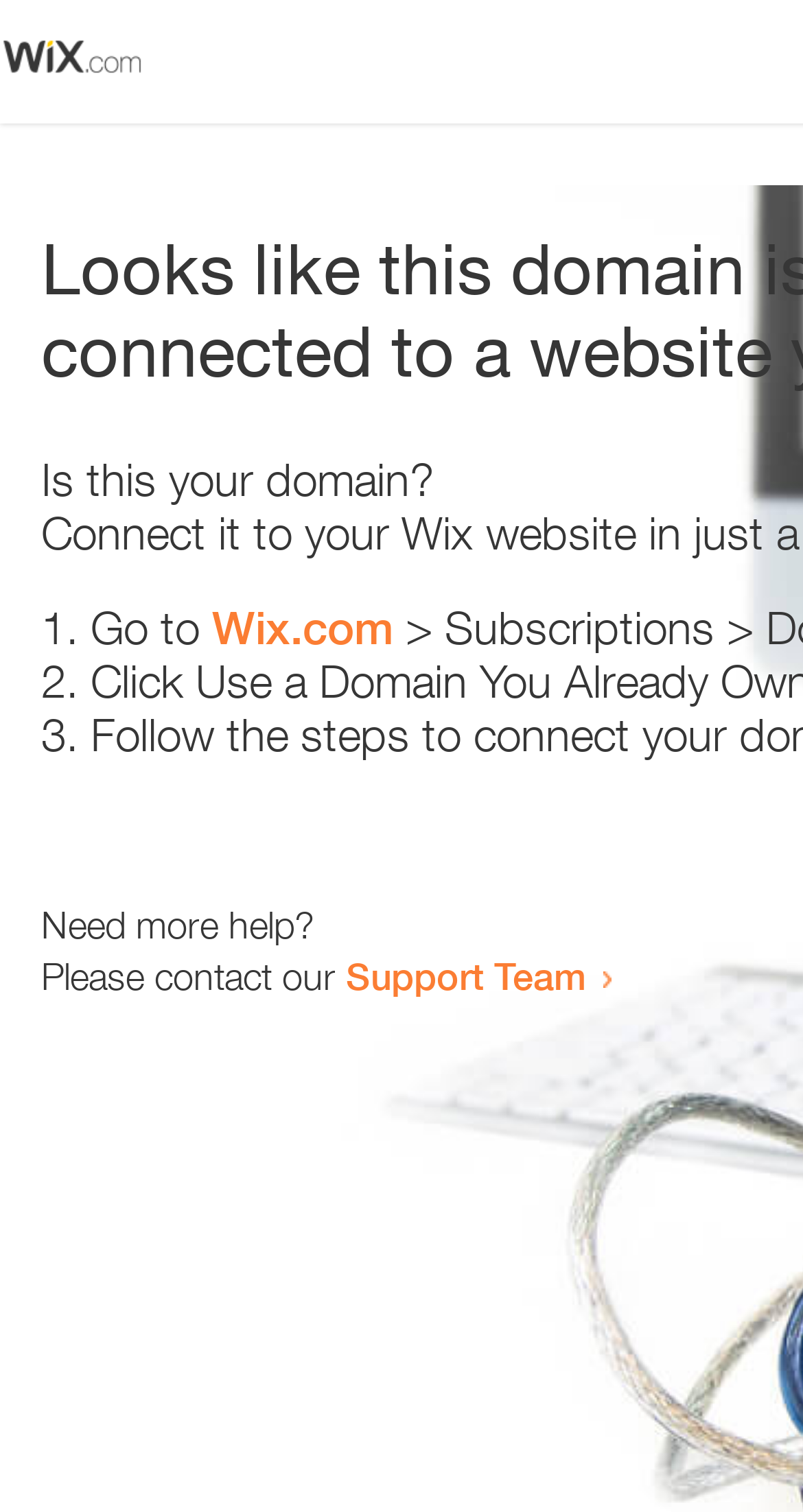Produce an elaborate caption capturing the essence of the webpage.

The webpage appears to be an error page, with a small image at the top left corner. Below the image, there is a question "Is this your domain?" in a prominent position. 

To the right of the question, there is a numbered list with three items. The first item starts with "1." and suggests going to "Wix.com". The second item starts with "2." and the third item starts with "3.", but their contents are not specified. 

Further down the page, there is a message "Need more help?" followed by a sentence "Please contact our" and a link to the "Support Team".